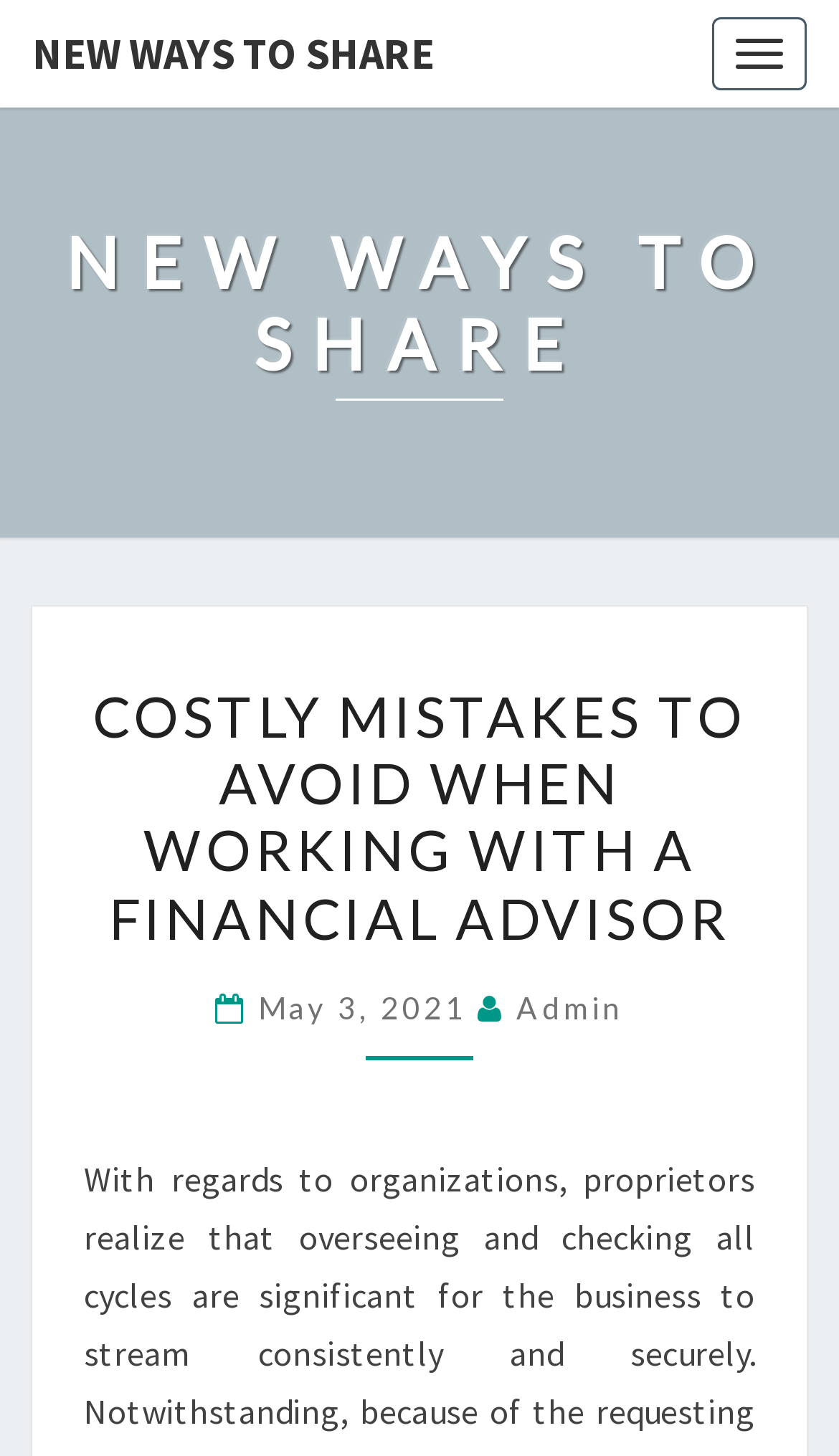Describe every aspect of the webpage in a detailed manner.

The webpage appears to be an article or blog post titled "Costly Mistakes to Avoid When Working With A Financial Advisor" from a website called "New Ways To Share". 

At the top left corner, there is a link to the website's main page, labeled "NEW WAYS TO SHARE". Below this link, there is a larger heading with the same text, "NEW WAYS TO SHARE". 

On the top right side, there is a button labeled "Toggle navigation". 

The main content of the webpage is a header section that spans almost the entire width of the page. Within this section, there is a static text element displaying the title of the article, "COSTLY MISTAKES TO AVOID WHEN WORKING WITH A FINANCIAL ADVISOR". Below this title, there is a heading element with the same text. 

Further down, there is another heading element displaying the publication date, "May 3, 2021", and the author, "Admin". The publication date is a link, and it is accompanied by a time element. The author's name is also a link.